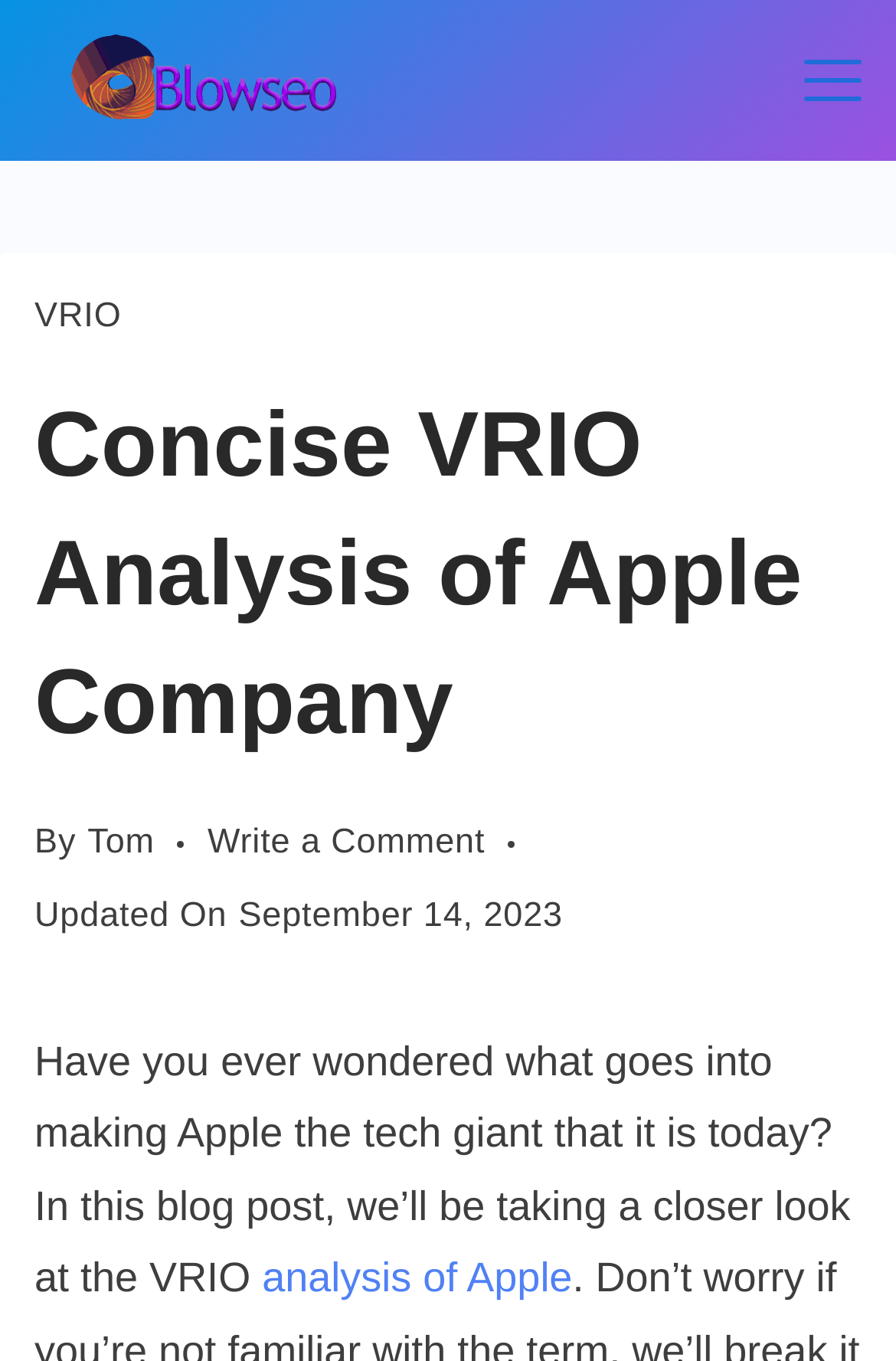Please answer the following question using a single word or phrase: When was this blog post updated?

September 14, 2023